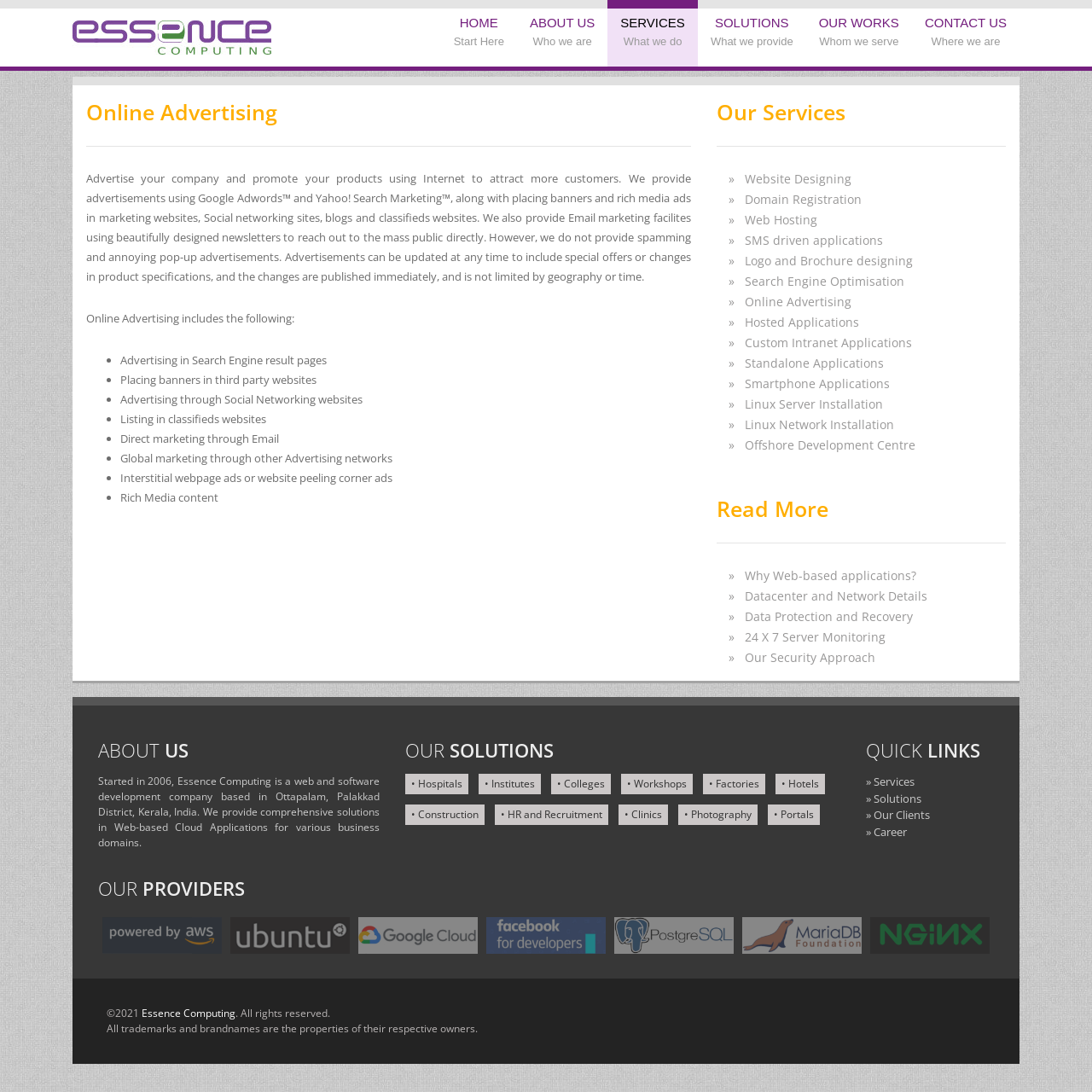What are the solutions provided by the company?
Refer to the screenshot and answer in one word or phrase.

Hospitals, Institutes, Colleges, Workshops, etc.